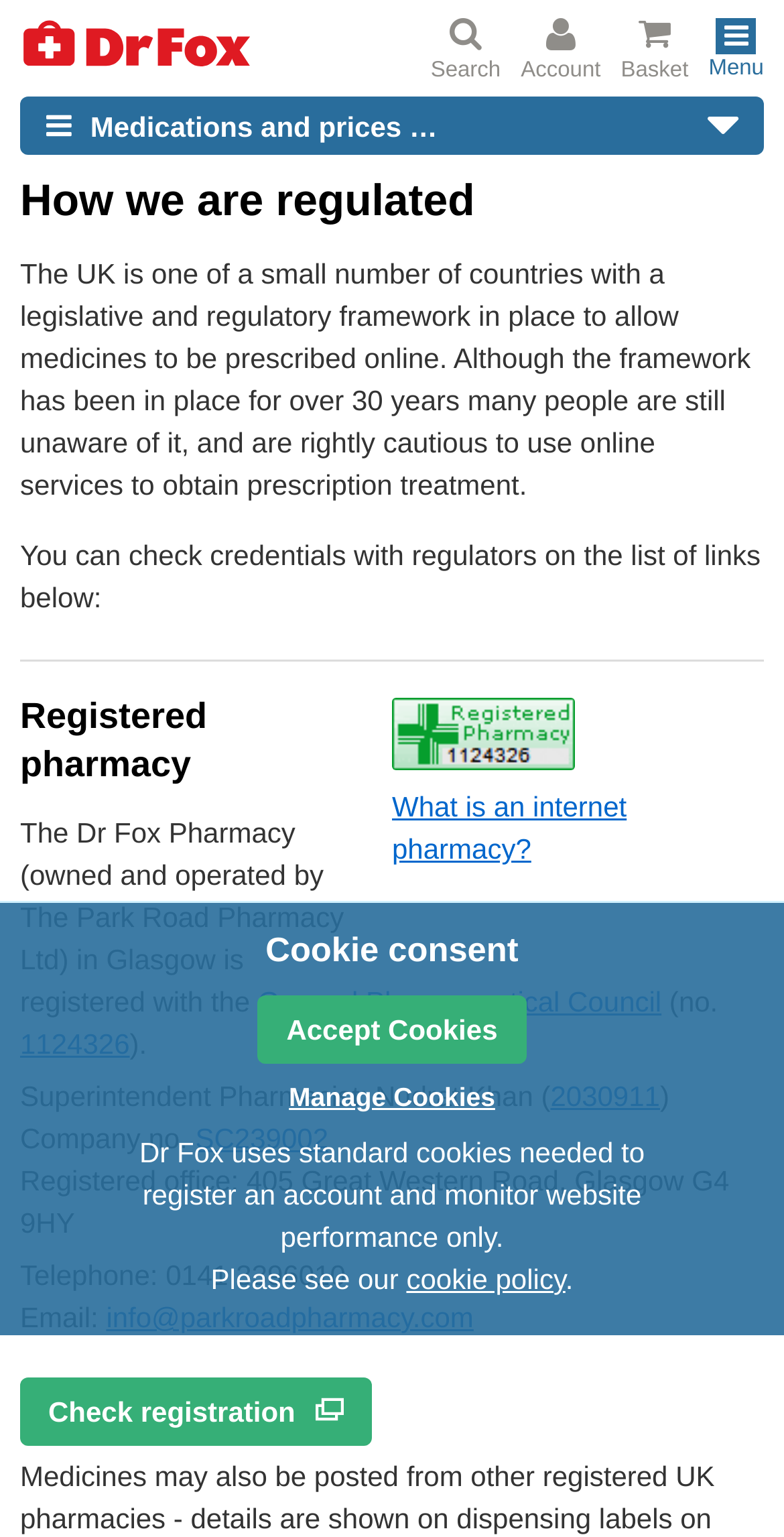What is the name of the logo on the top left?
Using the visual information from the image, give a one-word or short-phrase answer.

Dr Fox logo